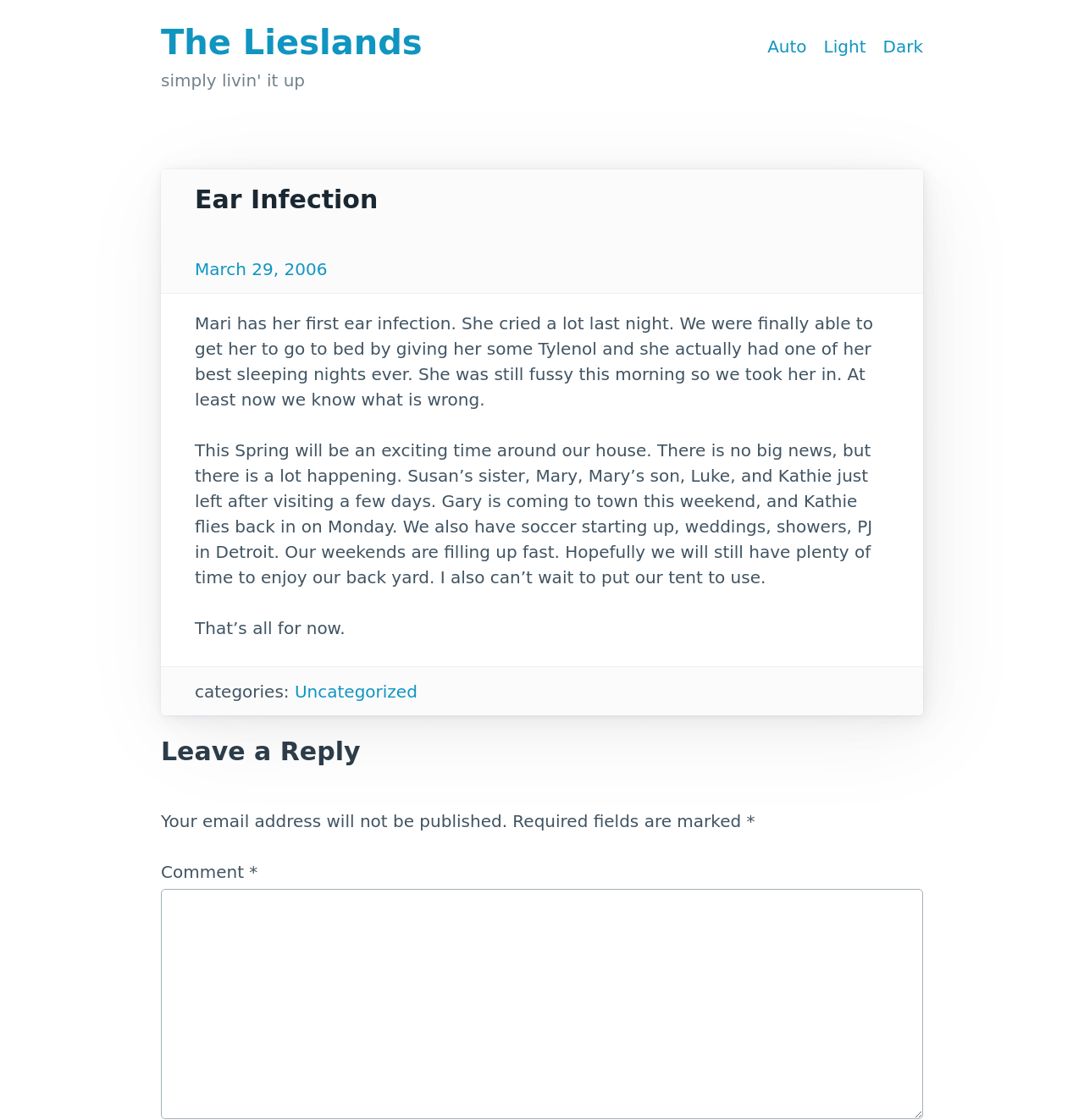Offer a detailed account of what is visible on the webpage.

This webpage is about Ear Infection, specifically Mari's first ear infection. At the top, there are three links for theme options: Auto, Light, and Dark. Below these links, there is a heading "simply livin' it up" followed by an article section. 

In the article section, there is a header "Ear Infection" and a link to the date "March 29, 2006". Below this, there are three paragraphs of text. The first paragraph describes Mari's ear infection and how she was treated. The second paragraph talks about the exciting events happening in the family, including visits from relatives, soccer, weddings, and showers. The third paragraph is a brief closing statement.

At the bottom of the article section, there is a footer section with a category link "Uncategorized". Below the footer, there is a section for leaving a reply, with a heading "Leave a Reply" and a text box for comments. There are also some notes about required fields and an asterisk symbol indicating the required fields.